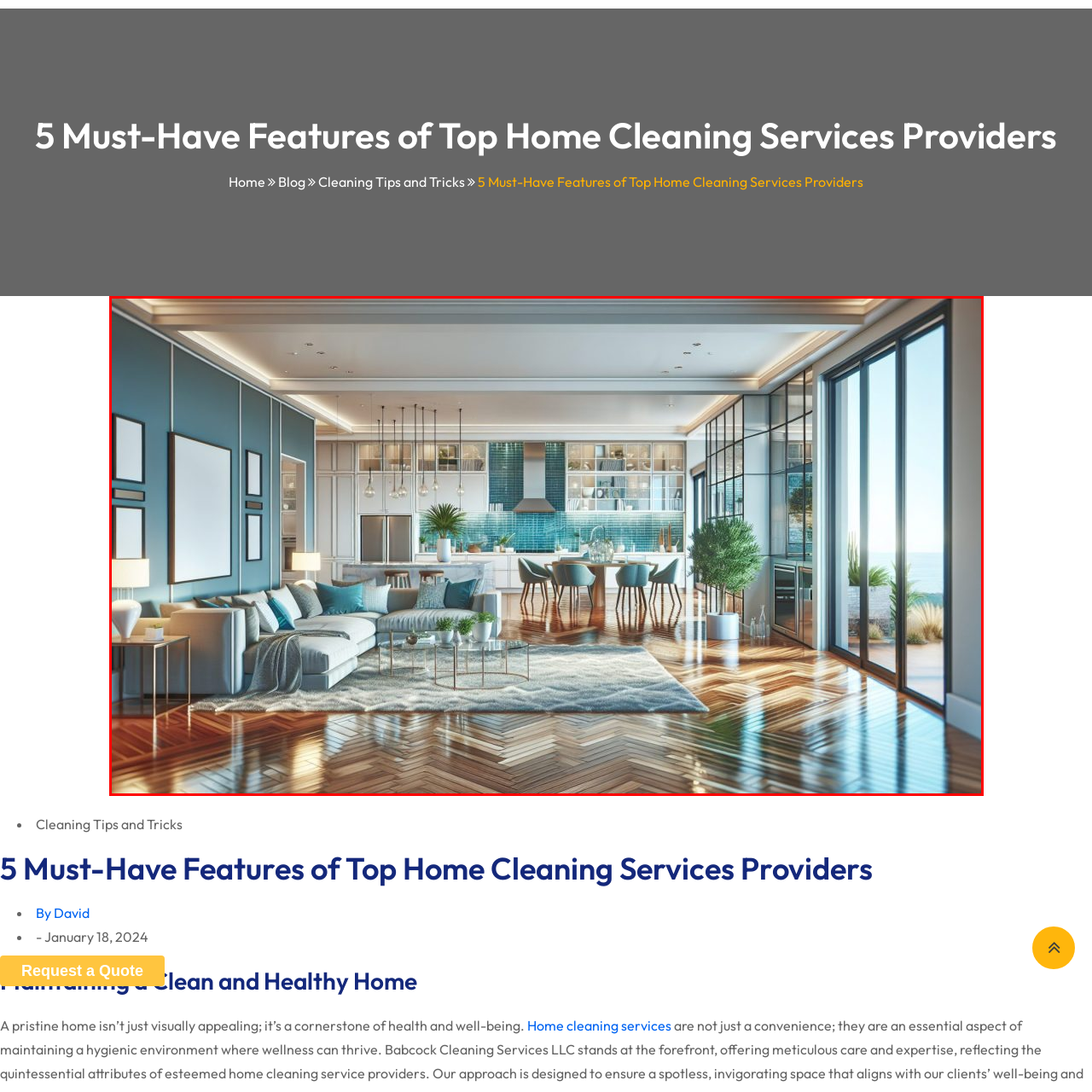Provide a comprehensive description of the image contained within the red rectangle.

The image captures a beautifully designed open-concept living space that seamlessly integrates the living area with a modern kitchen. The room features a stylish sectional sofa adorned with decorative pillows in various shades of blue, creating a cozy and inviting atmosphere. A plush area rug lies beneath a chic coffee table, enhancing the warmth of the wooden herringbone flooring.

Natural light floods the room through expansive glass doors that lead to an outdoor area, providing a stunning view of the surroundings. The kitchen, visible in the background, boasts sleek cabinetry and a striking backsplash of blue tile, complemented by contemporary pendant lighting hanging above the island. Potted plants and minimalist decor adorn both the living area and kitchen, emphasizing a clean and healthy home environment. This harmonious blend of aesthetics and functionality highlights the must-have features of top home cleaning service providers, as it reflects diligent maintenance and thoughtful design.